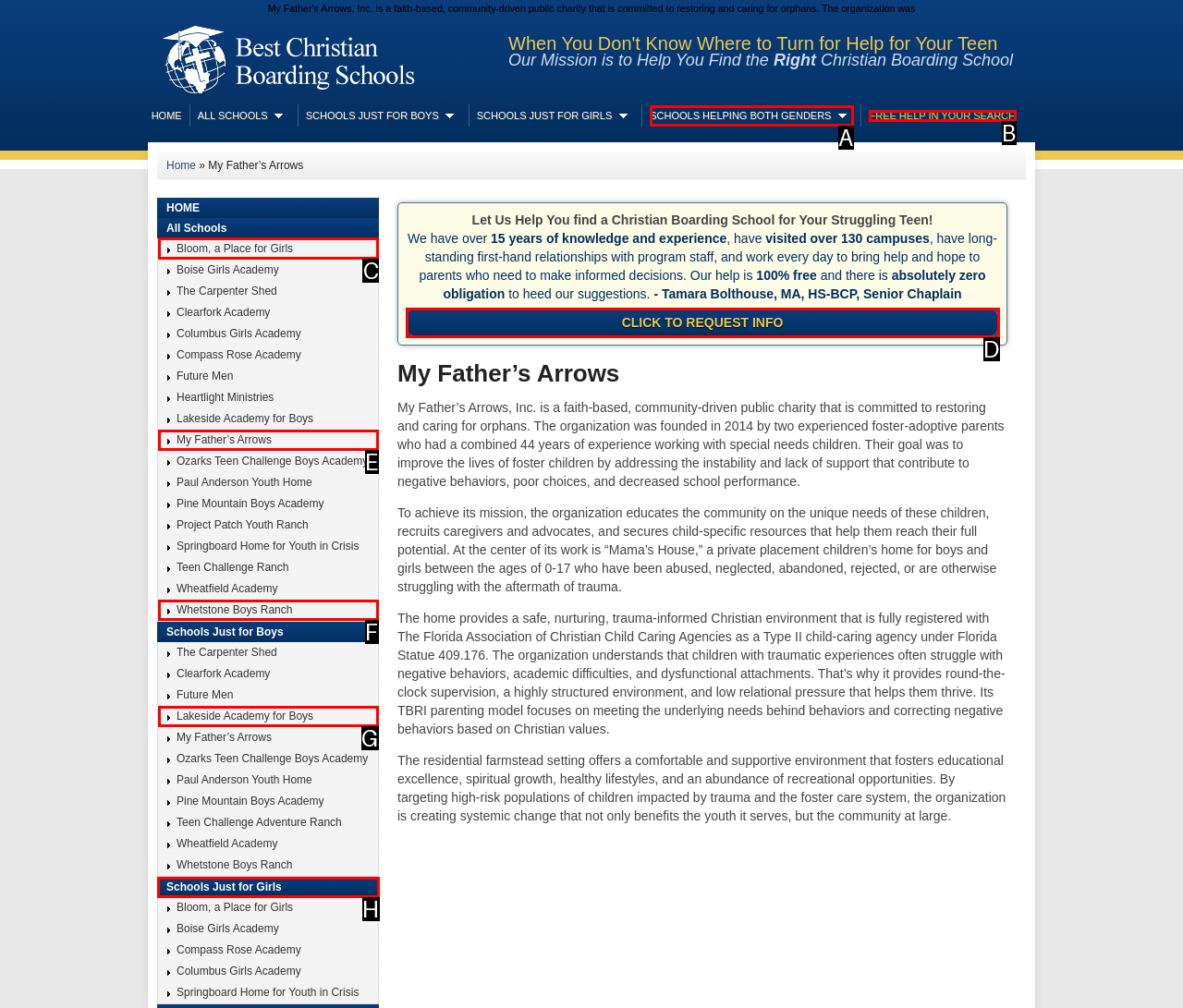Which UI element should be clicked to perform the following task: Click to submit? Answer with the corresponding letter from the choices.

None